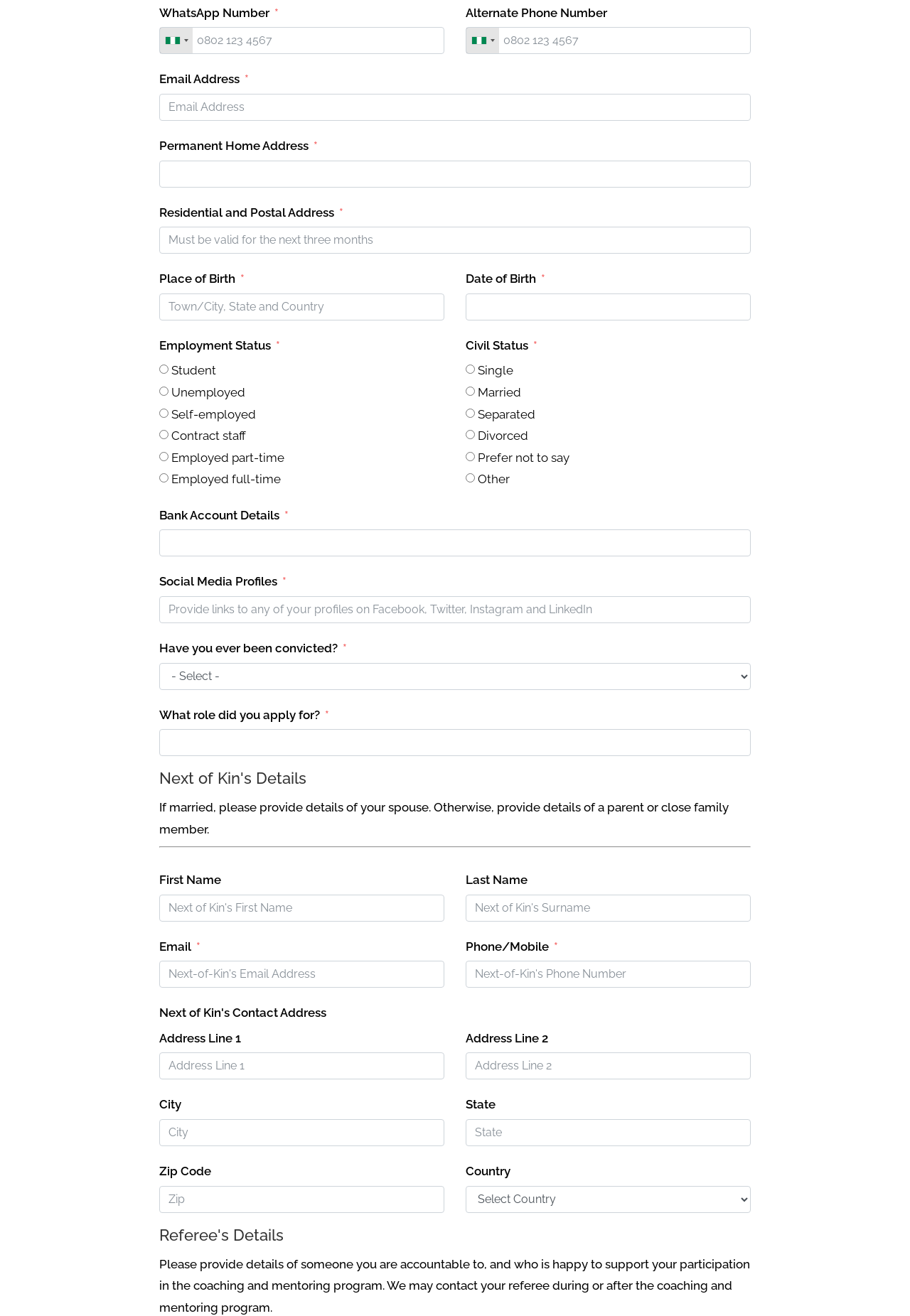Please respond in a single word or phrase: 
How many fields are there in the Bank Account Details section?

1